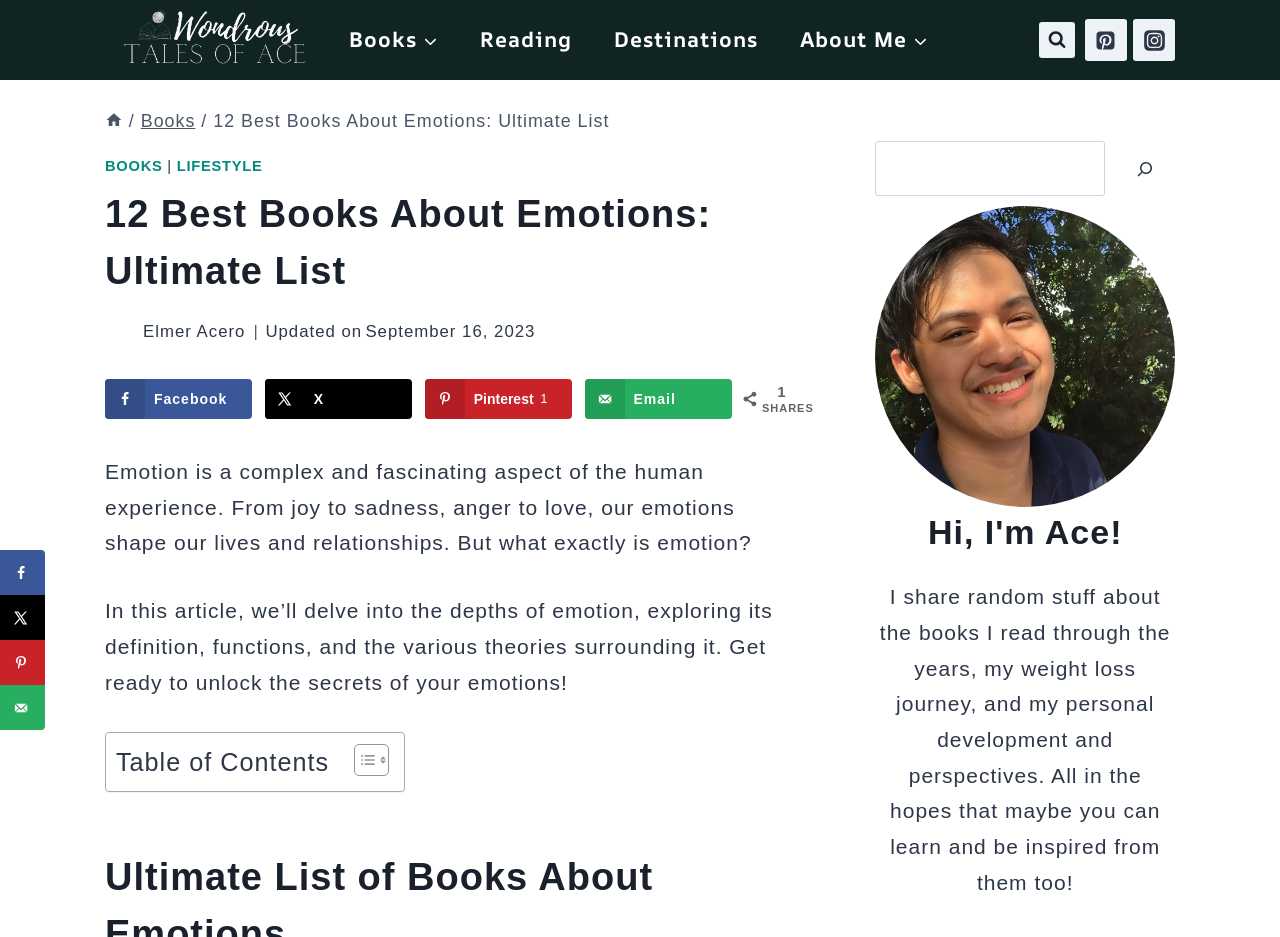Specify the bounding box coordinates of the region I need to click to perform the following instruction: "Click on the 'Books' link in the primary navigation". The coordinates must be four float numbers in the range of 0 to 1, i.e., [left, top, right, bottom].

[0.256, 0.024, 0.359, 0.062]